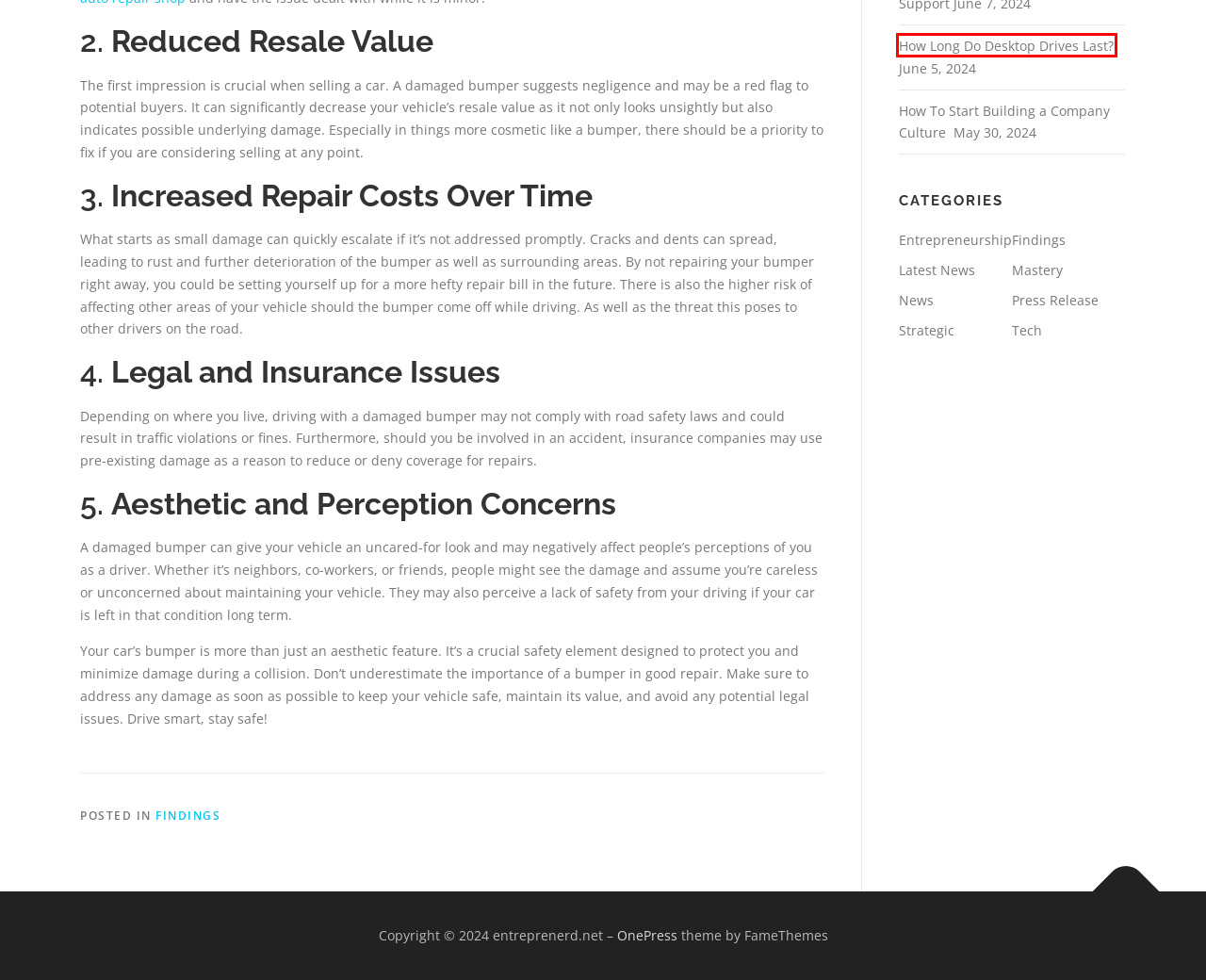A screenshot of a webpage is given, marked with a red bounding box around a UI element. Please select the most appropriate webpage description that fits the new page after clicking the highlighted element. Here are the candidates:
A. Mastery Archives - entreprenerd.net
B. Free One Page WordPress Theme 2024 - OnePress
C. Press Release Archives - entreprenerd.net
D. How To Start Building a Company Culture  - entreprenerd.net
E. How Long Do Desktop Drives Last? - entreprenerd.net
F. Strategic Archives - entreprenerd.net
G. News Archives - entreprenerd.net
H. Findings Archives - entreprenerd.net

E